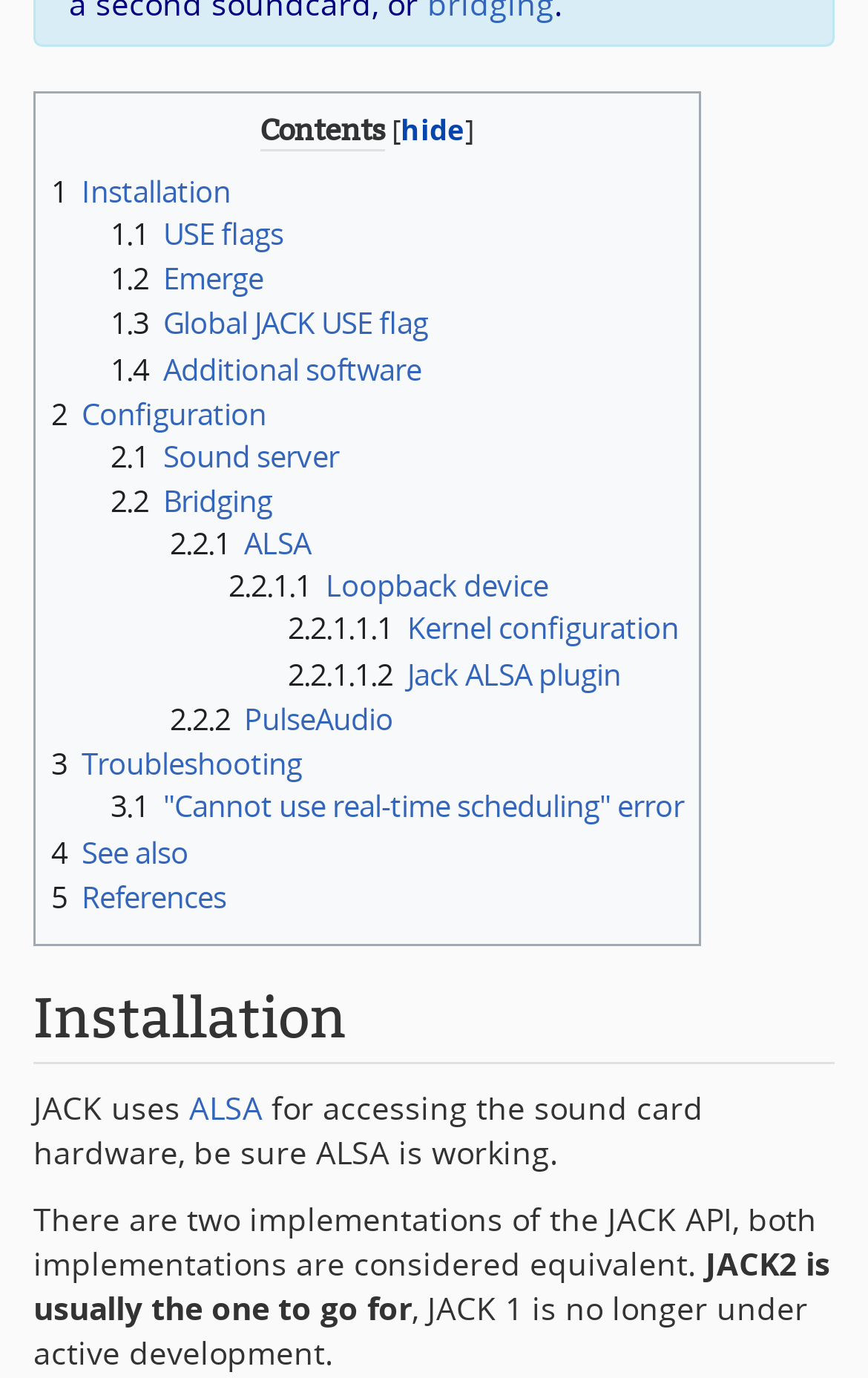Identify the bounding box coordinates for the UI element described as: "Prominent Web Design".

None